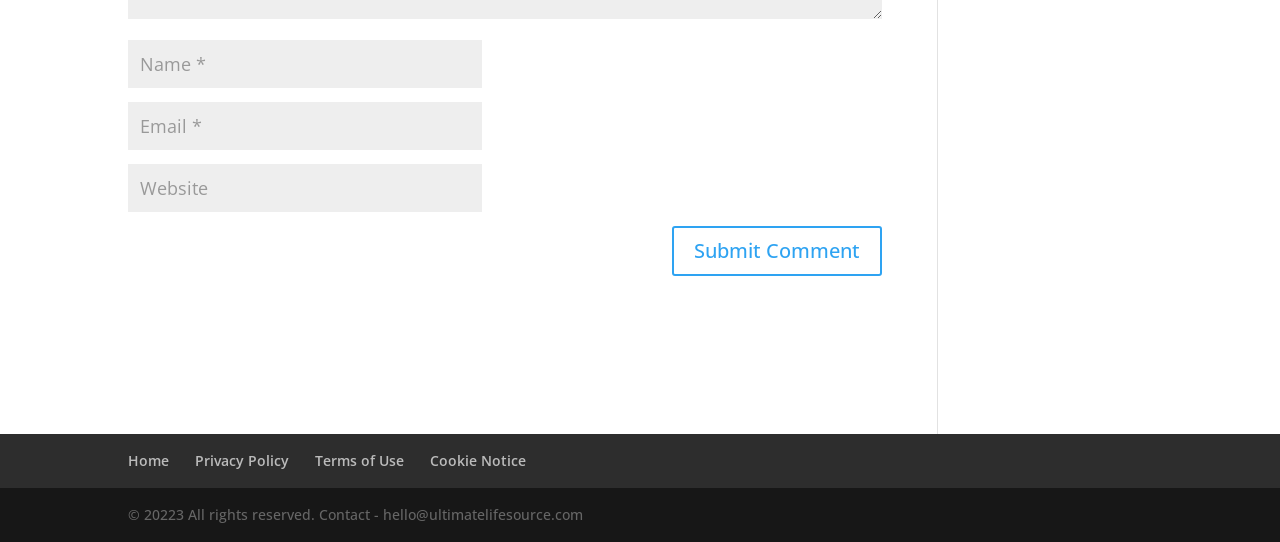Find the bounding box coordinates for the UI element whose description is: "name="submit" value="Submit Comment"". The coordinates should be four float numbers between 0 and 1, in the format [left, top, right, bottom].

[0.525, 0.417, 0.689, 0.51]